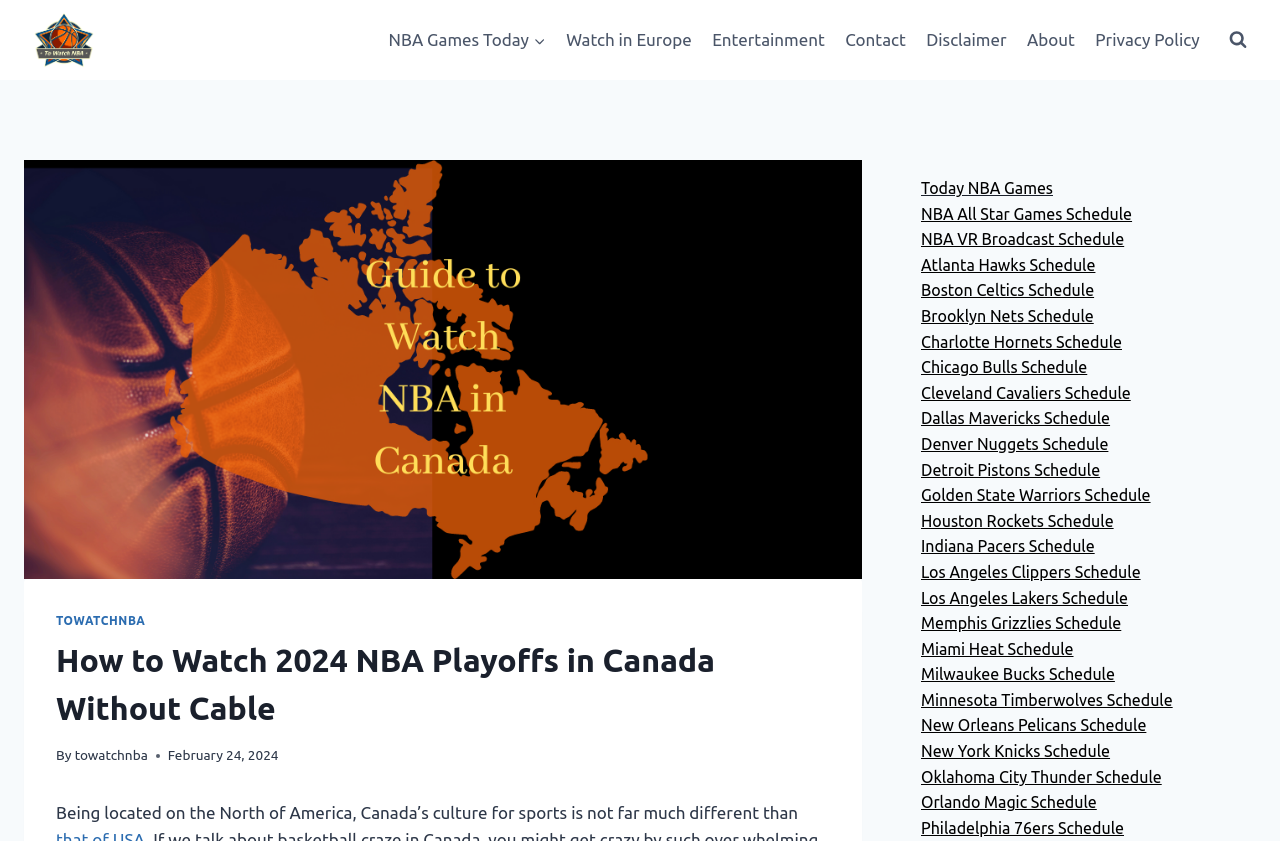Find the bounding box coordinates for the area that must be clicked to perform this action: "Click on the 'NBA Games Today' link".

[0.296, 0.019, 0.434, 0.076]